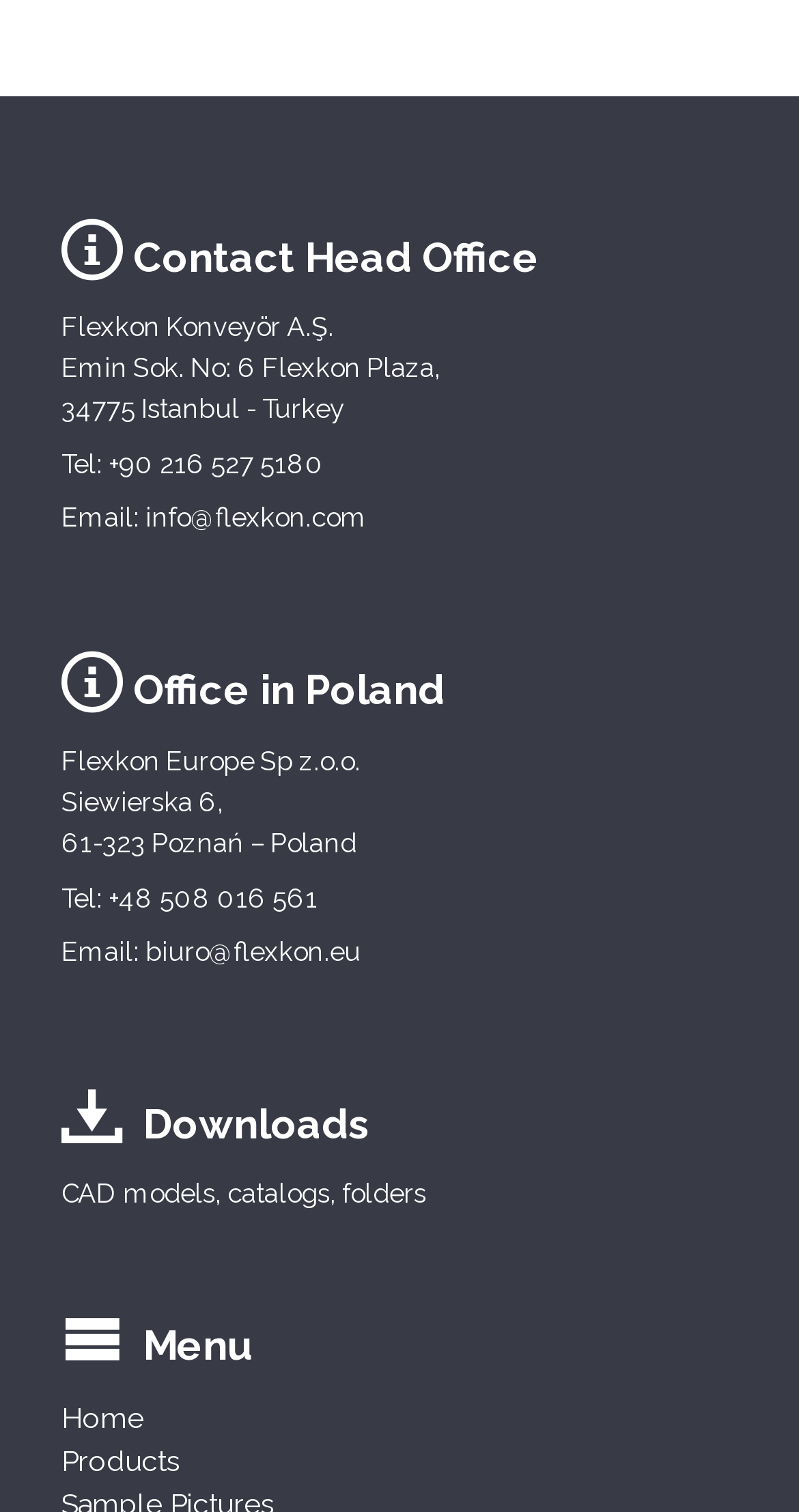What is the email address of the Poland office?
Using the image as a reference, answer the question in detail.

I found the email address by looking at the link element under the 'Office in Poland' heading, which provides the email address of the Poland office.